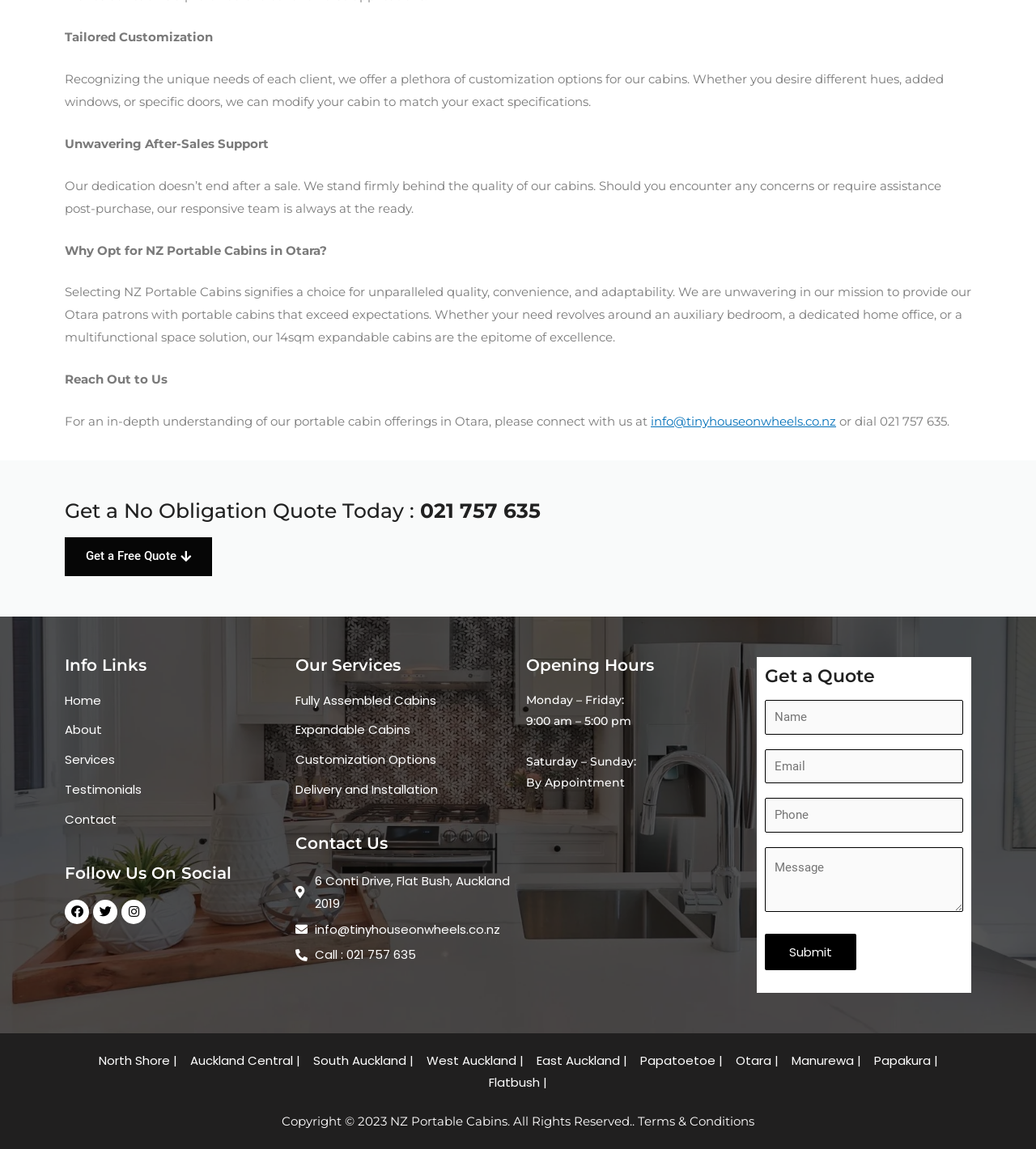What is the phone number for contact?
Please give a detailed and elaborate answer to the question based on the image.

The phone number can be found in multiple places on the webpage, including the 'Get a No Obligation Quote Today' section and the 'Contact Us' section.